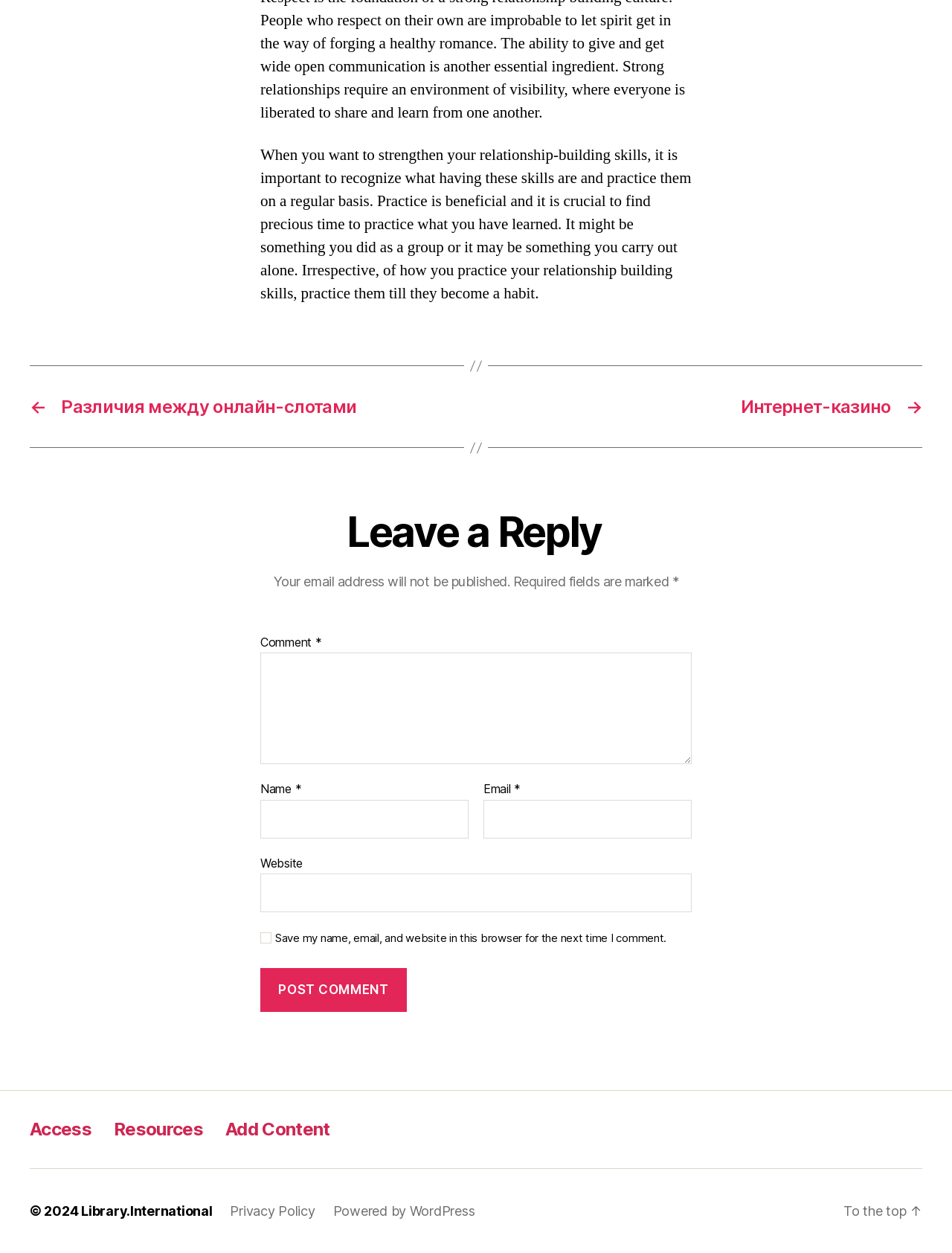Identify the bounding box of the HTML element described as: "parent_node: Name * name="author"".

[0.273, 0.638, 0.492, 0.669]